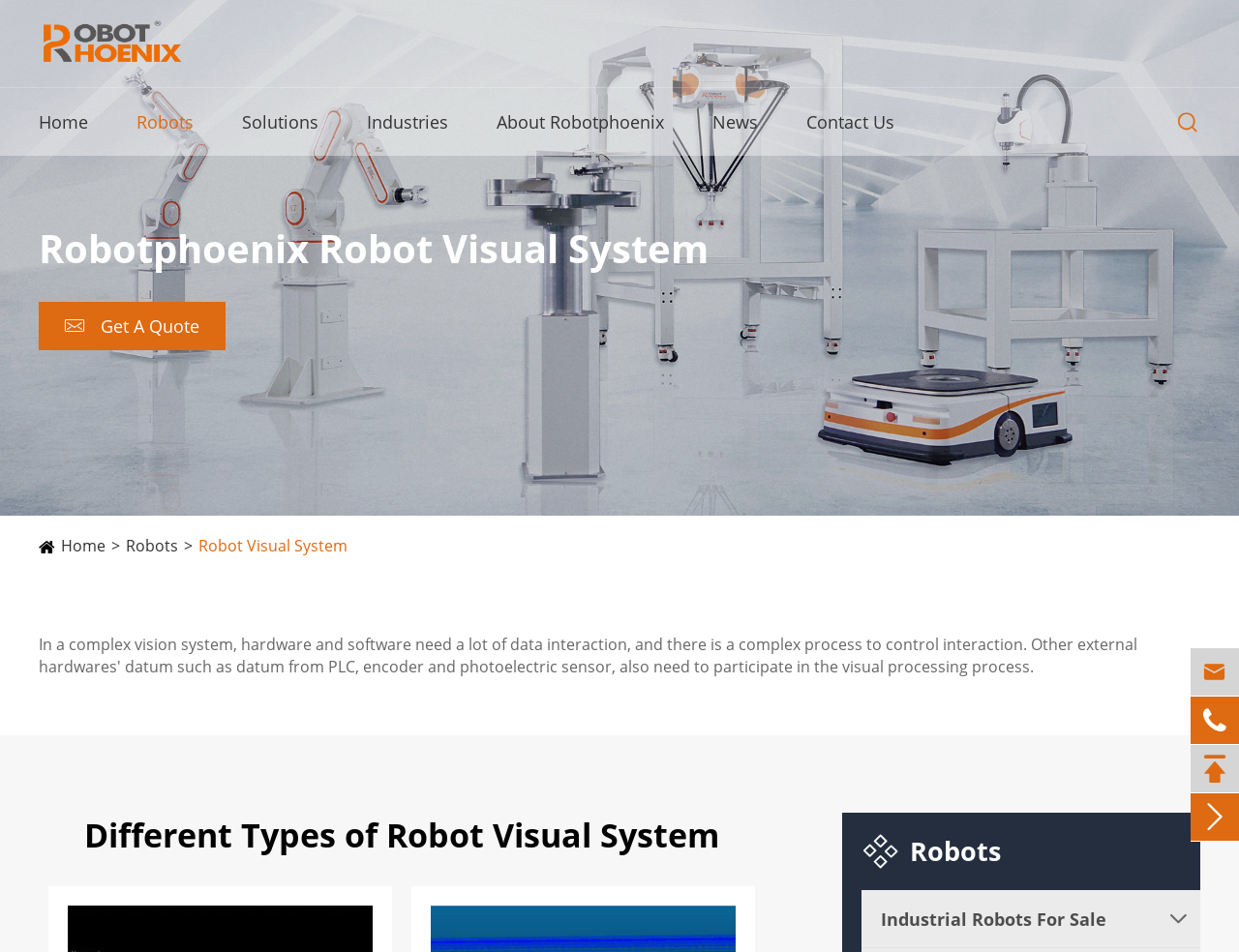Please locate the bounding box coordinates of the element that needs to be clicked to achieve the following instruction: "Contact Us". The coordinates should be four float numbers between 0 and 1, i.e., [left, top, right, bottom].

[0.651, 0.116, 0.722, 0.14]